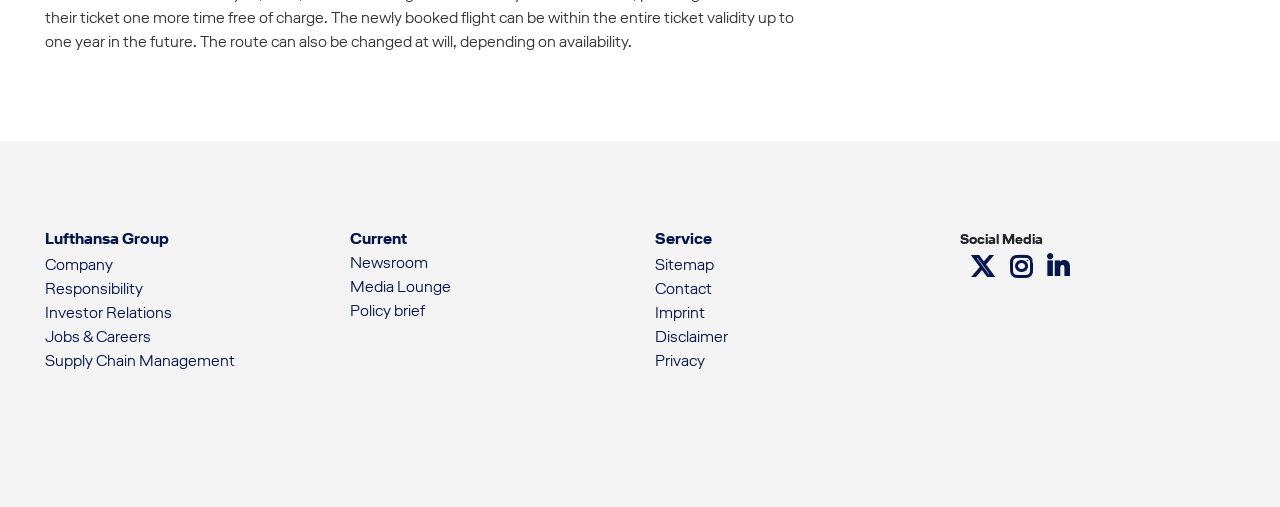Bounding box coordinates are specified in the format (top-left x, top-left y, bottom-right x, bottom-right y). All values are floating point numbers bounded between 0 and 1. Please provide the bounding box coordinate of the region this sentence describes: Policy brief

[0.273, 0.592, 0.332, 0.633]